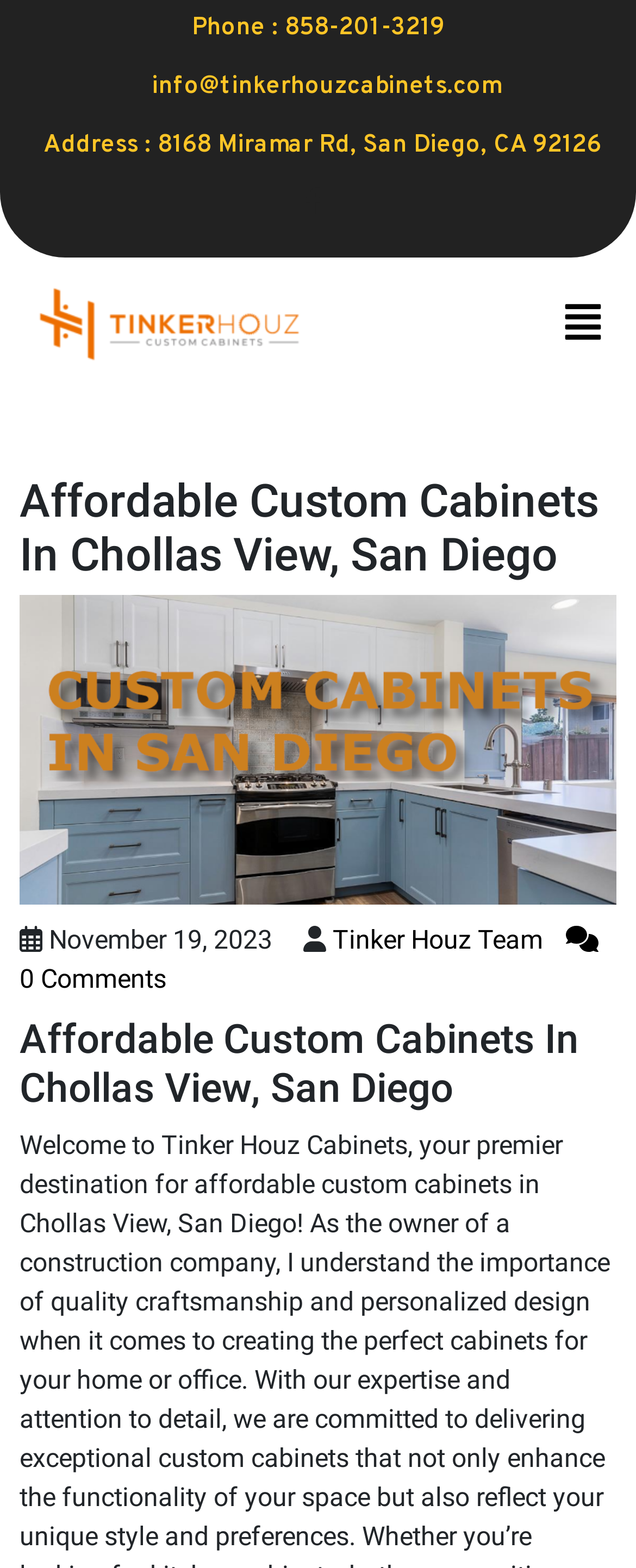Generate the text content of the main heading of the webpage.

Affordable Custom Cabinets In Chollas View, San Diego